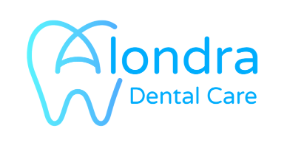What is the shape of the tooth representation in the logo?
Kindly offer a comprehensive and detailed response to the question.

The shape of the tooth representation in the logo is stylized because the caption describes it as a 'stylized representation of a tooth', implying that it is not a realistic depiction of a tooth, but rather a creative and modern interpretation of a tooth shape.